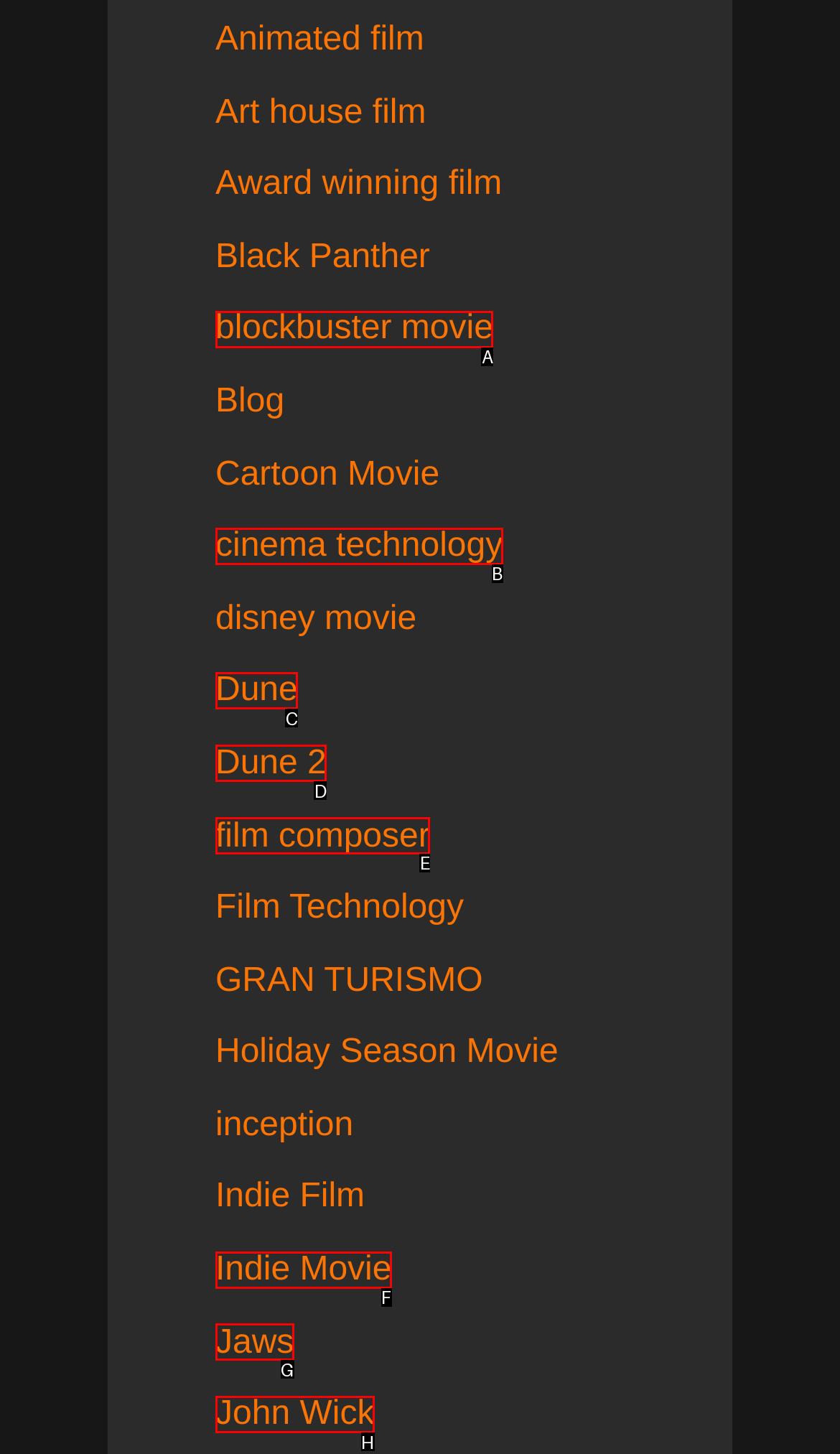Select the letter from the given choices that aligns best with the description: OREGON BIKE LAW. Reply with the specific letter only.

None